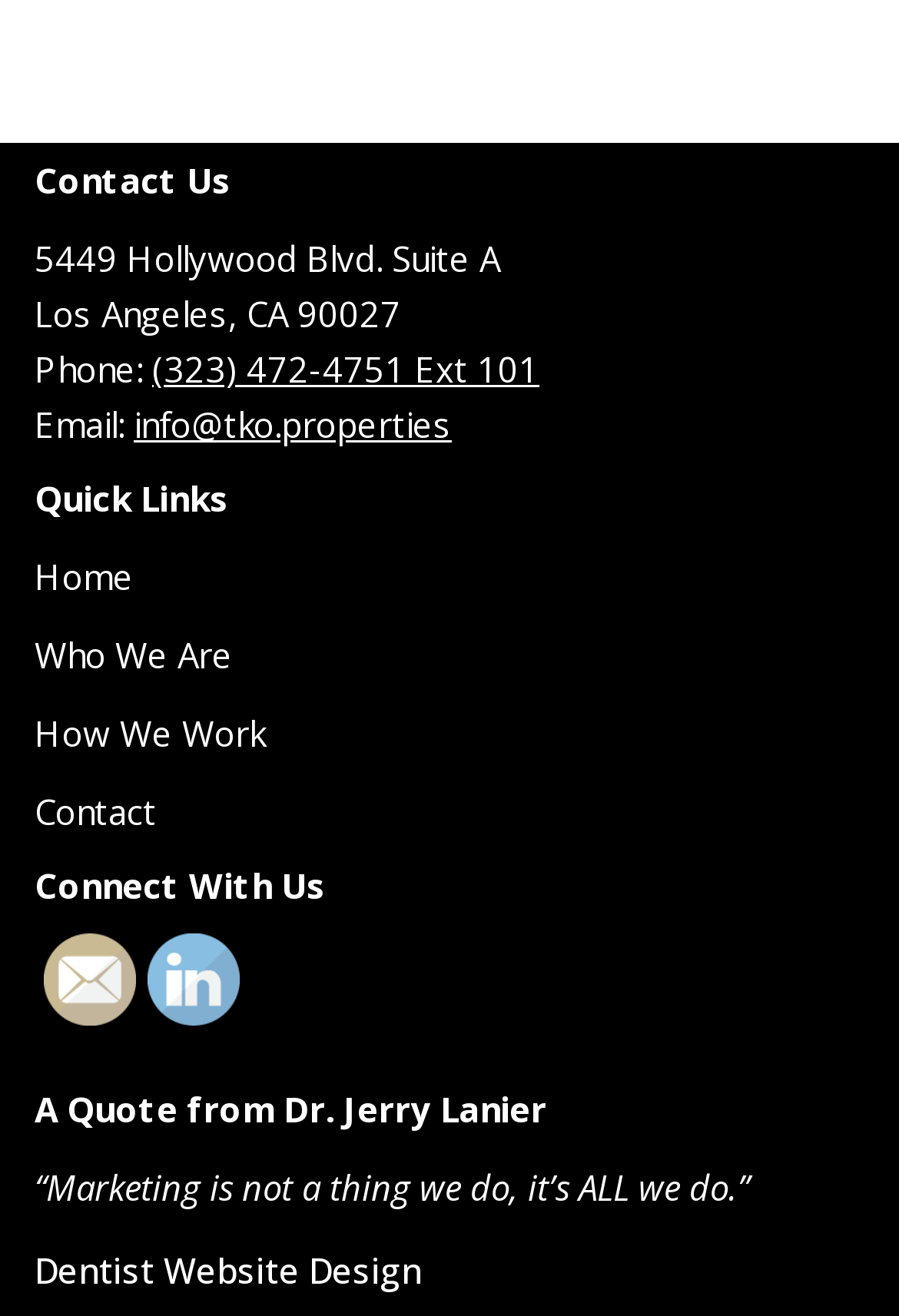What is the link to the 'Dentist Website Design' page?
Answer the question with a detailed and thorough explanation.

I found the link by looking at the bottom of the page, where it is listed as a link with the text 'Dentist Website Design'.